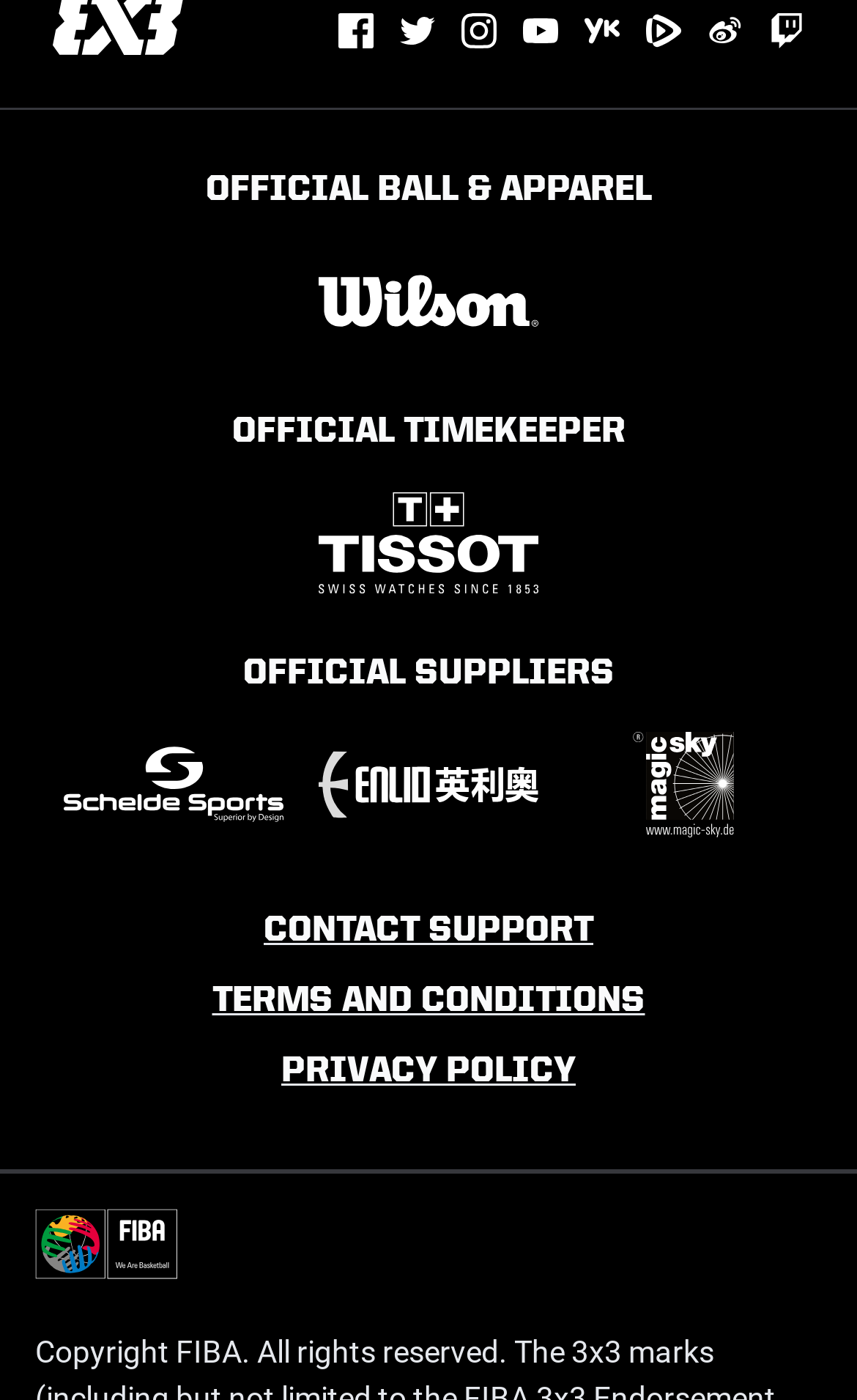What is the first social media platform listed?
Using the details shown in the screenshot, provide a comprehensive answer to the question.

The first social media platform listed is Facebook, which is indicated by the link 'Facebook' with an image of the Facebook logo, located at the top left of the webpage with a bounding box coordinate of [0.385, 0.002, 0.446, 0.04].